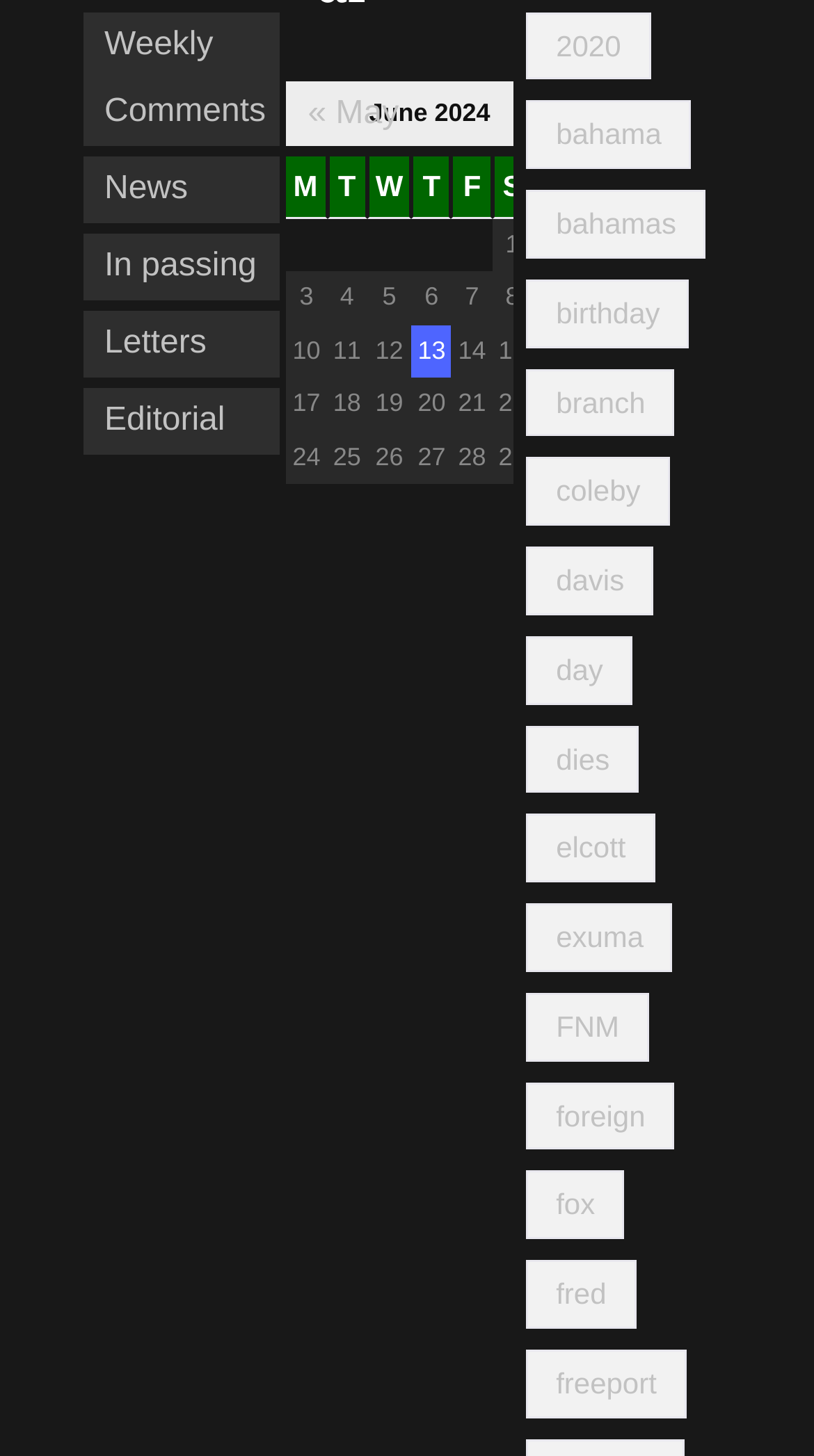Use a single word or phrase to answer this question: 
How many links are there in the navigation section?

2